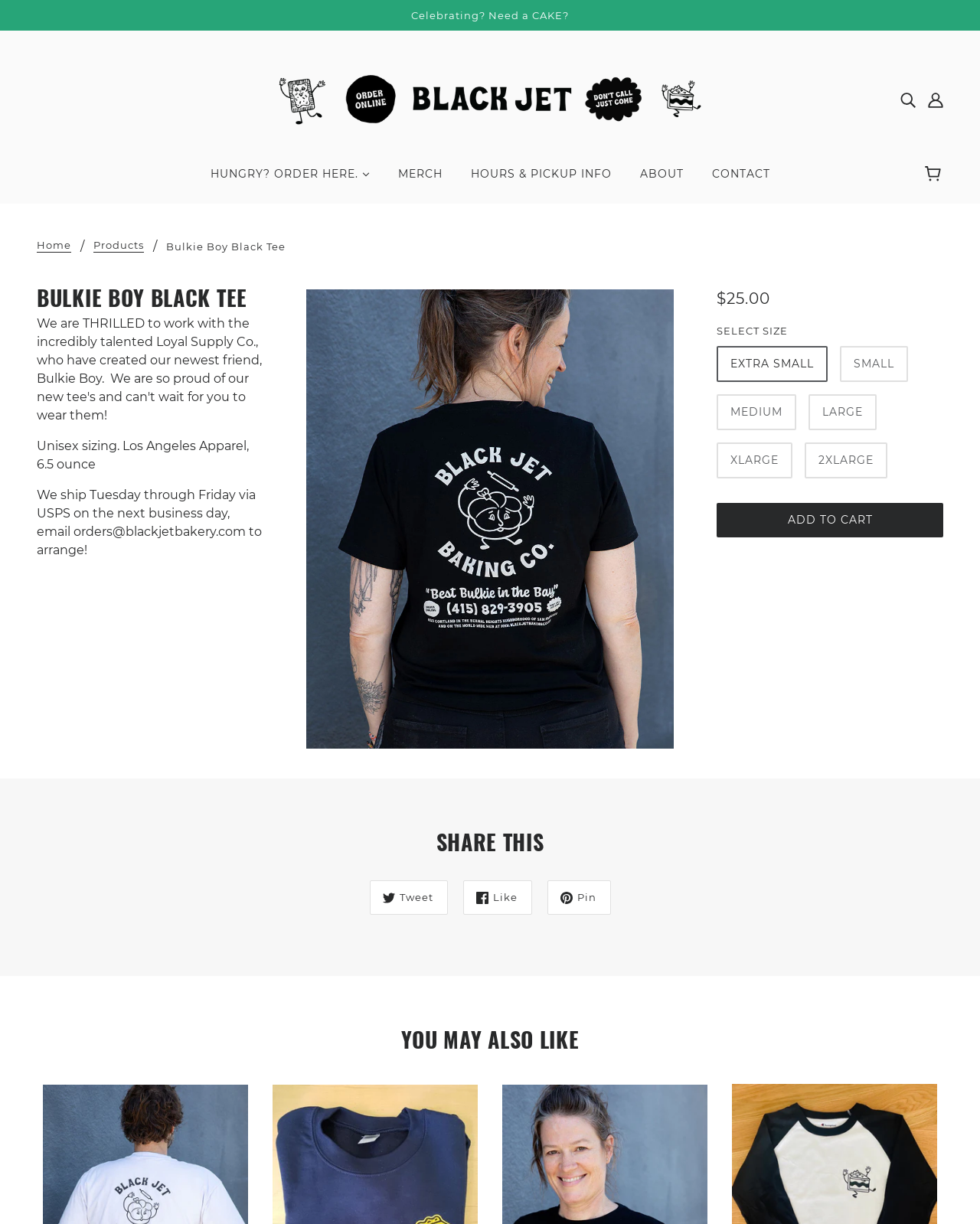Your task is to extract the text of the main heading from the webpage.

BULKIE BOY BLACK TEE